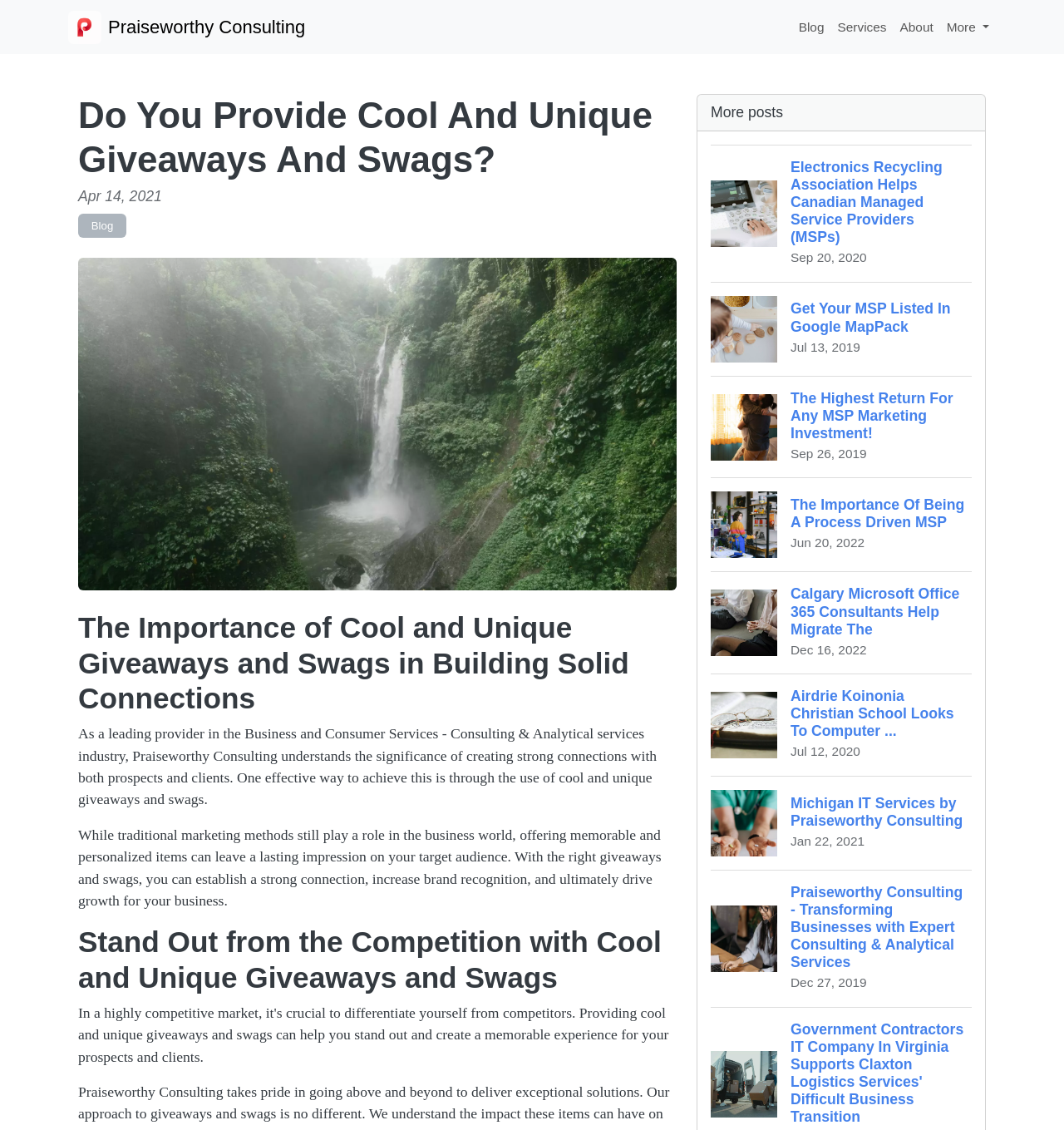Determine the bounding box coordinates of the region to click in order to accomplish the following instruction: "Click the 'Blog' link". Provide the coordinates as four float numbers between 0 and 1, specifically [left, top, right, bottom].

[0.744, 0.01, 0.781, 0.038]